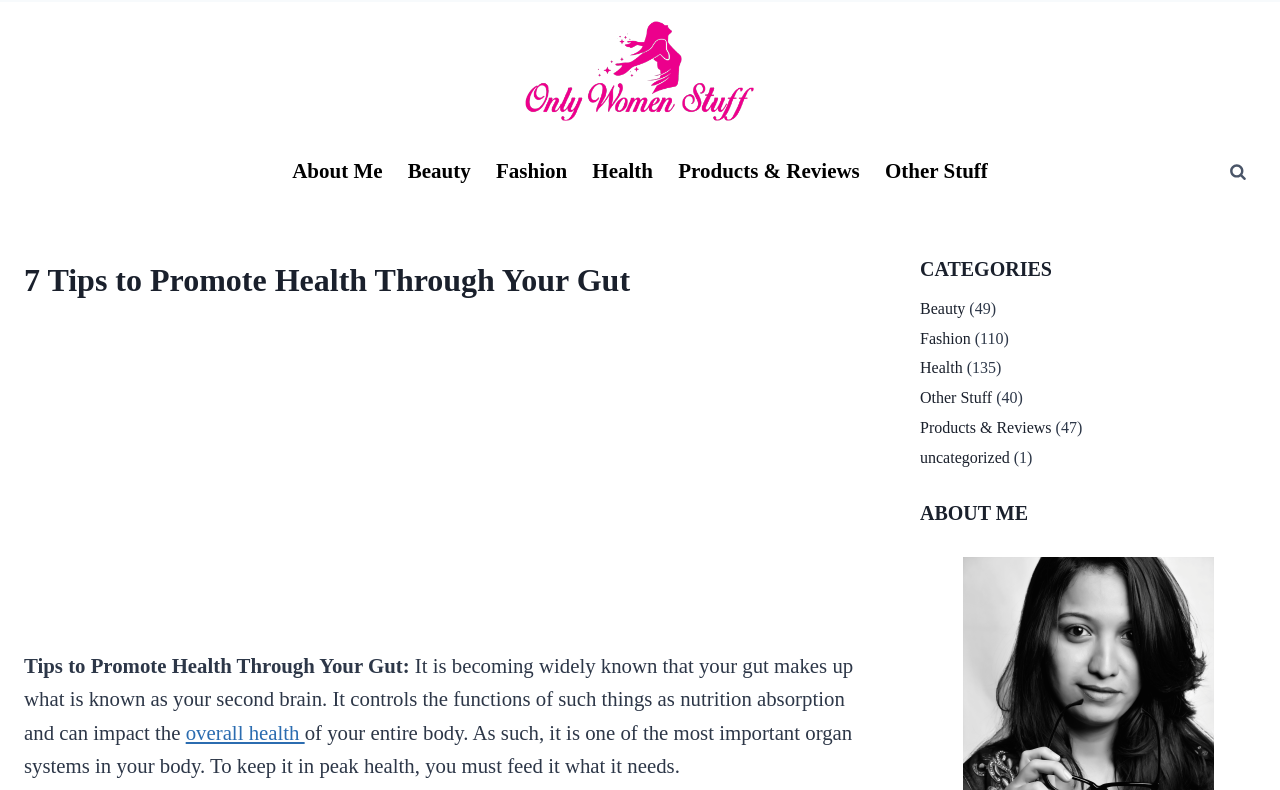Determine the main headline from the webpage and extract its text.

7 Tips to Promote Health Through Your Gut